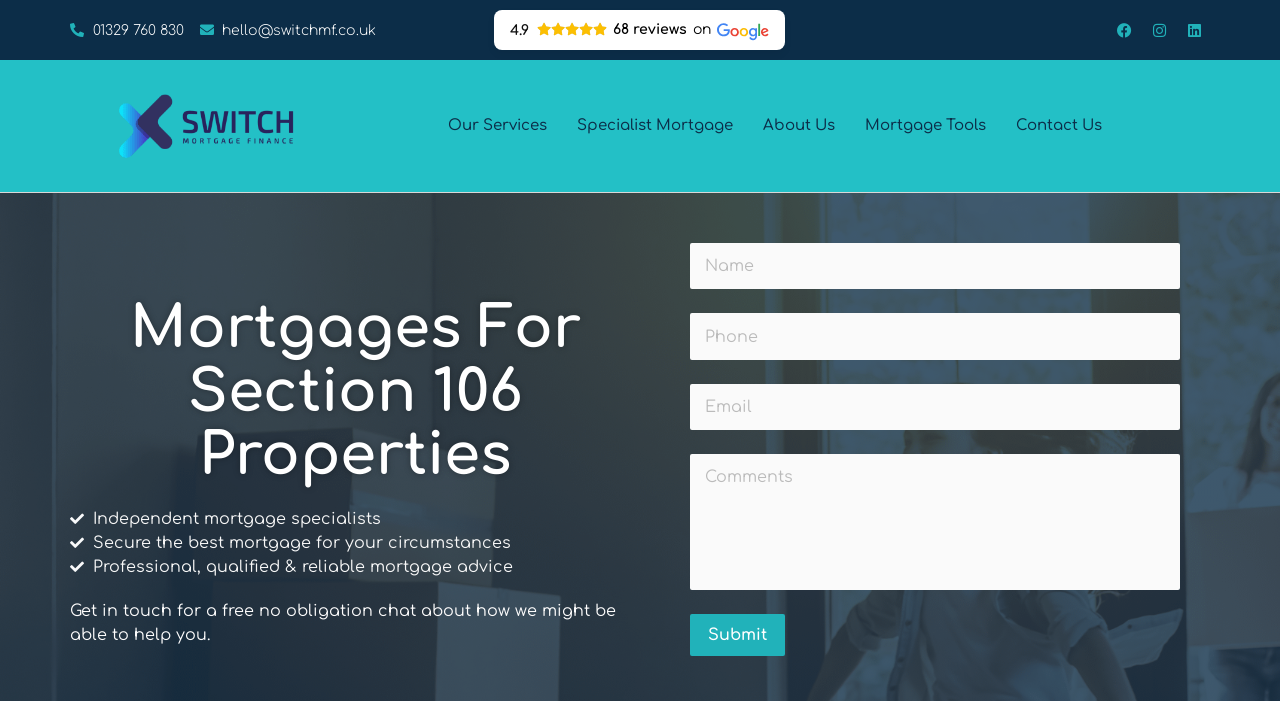Create a full and detailed caption for the entire webpage.

This webpage is about Switch Mortgage, a mortgage expert company that specializes in finding mortgages for Section 106 properties. At the top left corner, there are two phone numbers and an email address for contact. Next to them, there is a rating of 4.9 with a series of small images, likely representing stars. Below these, there is a navigation menu with links to "Our Services", "Specialist Mortgage", "About Us", "Mortgage Tools", and "Contact Us".

On the left side of the page, there is a heading "Mortgages For Section 106 Properties" followed by a brief description of the company as independent mortgage specialists. Below this, there are three paragraphs of text describing the company's services, including securing the best mortgage for customers' circumstances and providing professional, qualified, and reliable mortgage advice.

On the right side of the page, there is a form with four text boxes and a "Submit" button, likely for users to input their information for a free consultation. Above the form, there is a call-to-action text encouraging users to get in touch for a free no-obligation chat.

At the bottom right corner, there are three social media links to Facebook, Instagram, and LinkedIn.